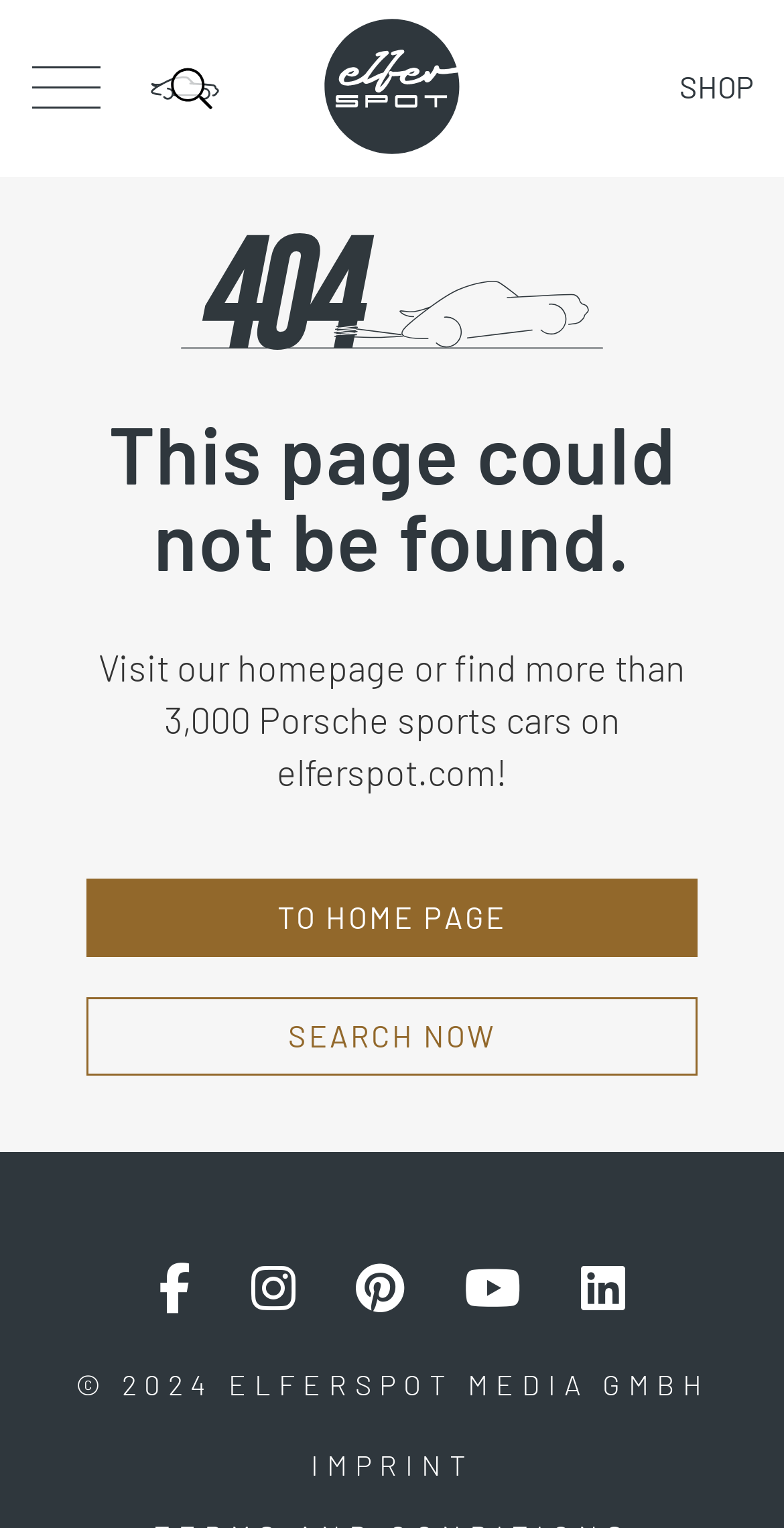Based on the description "alt="Search"", find the bounding box of the specified UI element.

[0.192, 0.043, 0.279, 0.073]